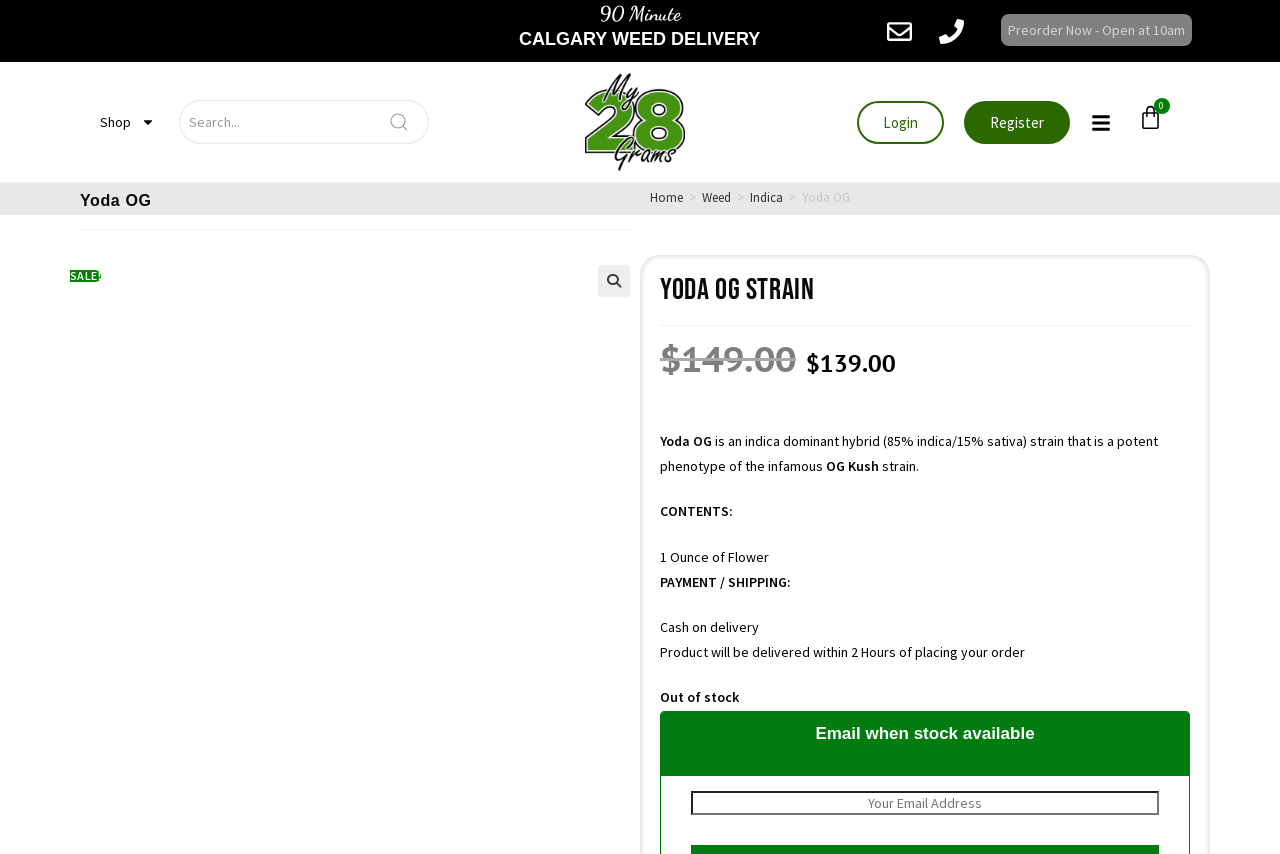Determine the bounding box coordinates of the region I should click to achieve the following instruction: "Login to your account". Ensure the bounding box coordinates are four float numbers between 0 and 1, i.e., [left, top, right, bottom].

[0.67, 0.118, 0.738, 0.168]